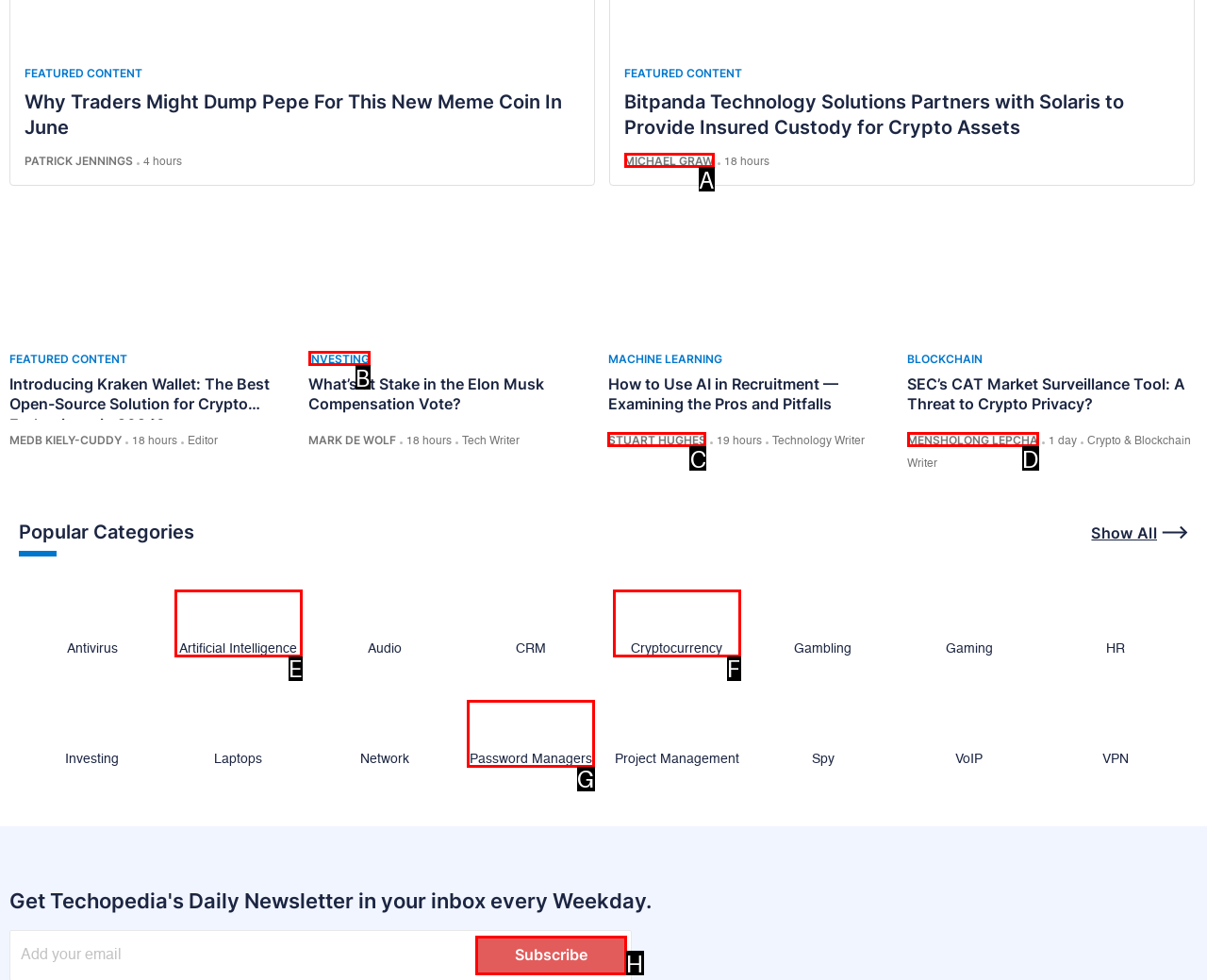Pick the right letter to click to achieve the task: Subscribe to the newsletter
Answer with the letter of the correct option directly.

H